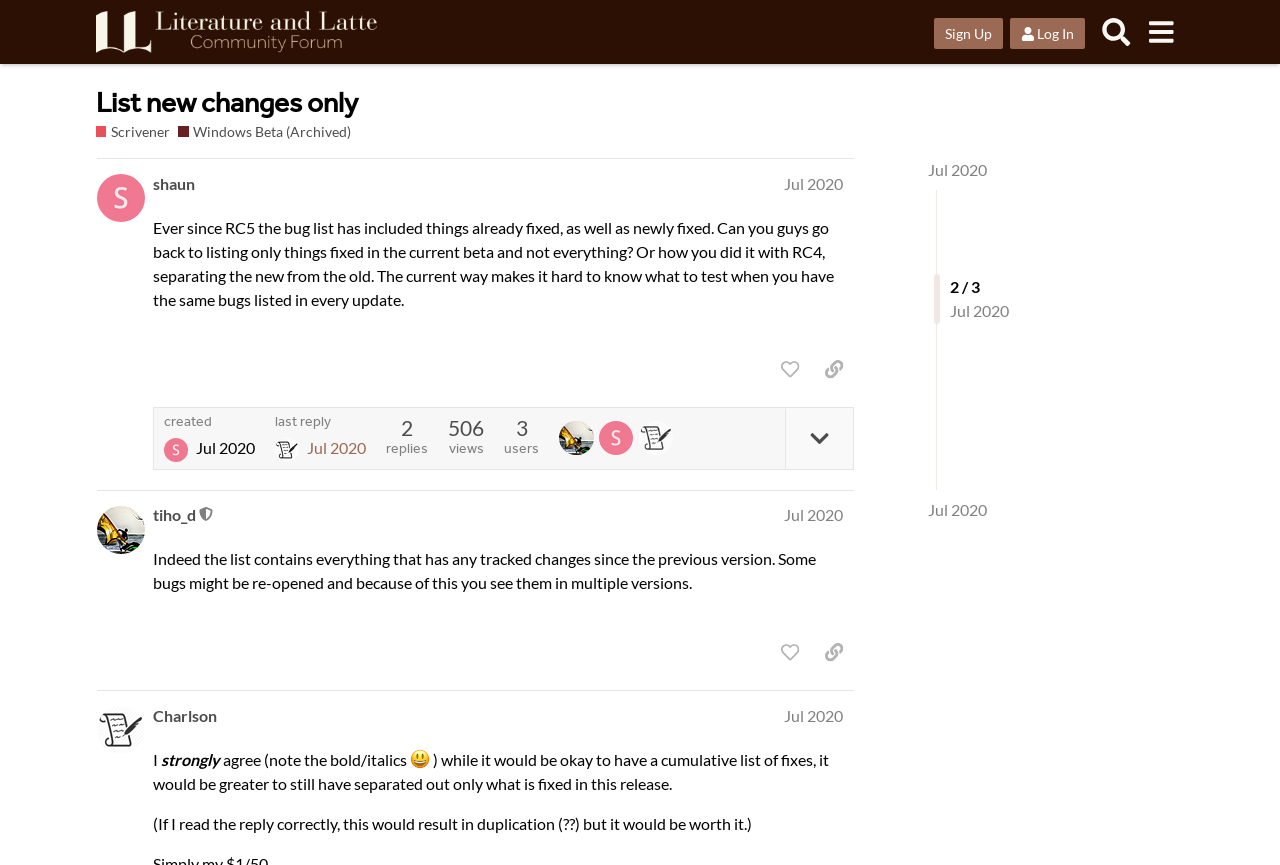Please find the bounding box coordinates of the element that you should click to achieve the following instruction: "Like post #1". The coordinates should be presented as four float numbers between 0 and 1: [left, top, right, bottom].

[0.602, 0.407, 0.632, 0.447]